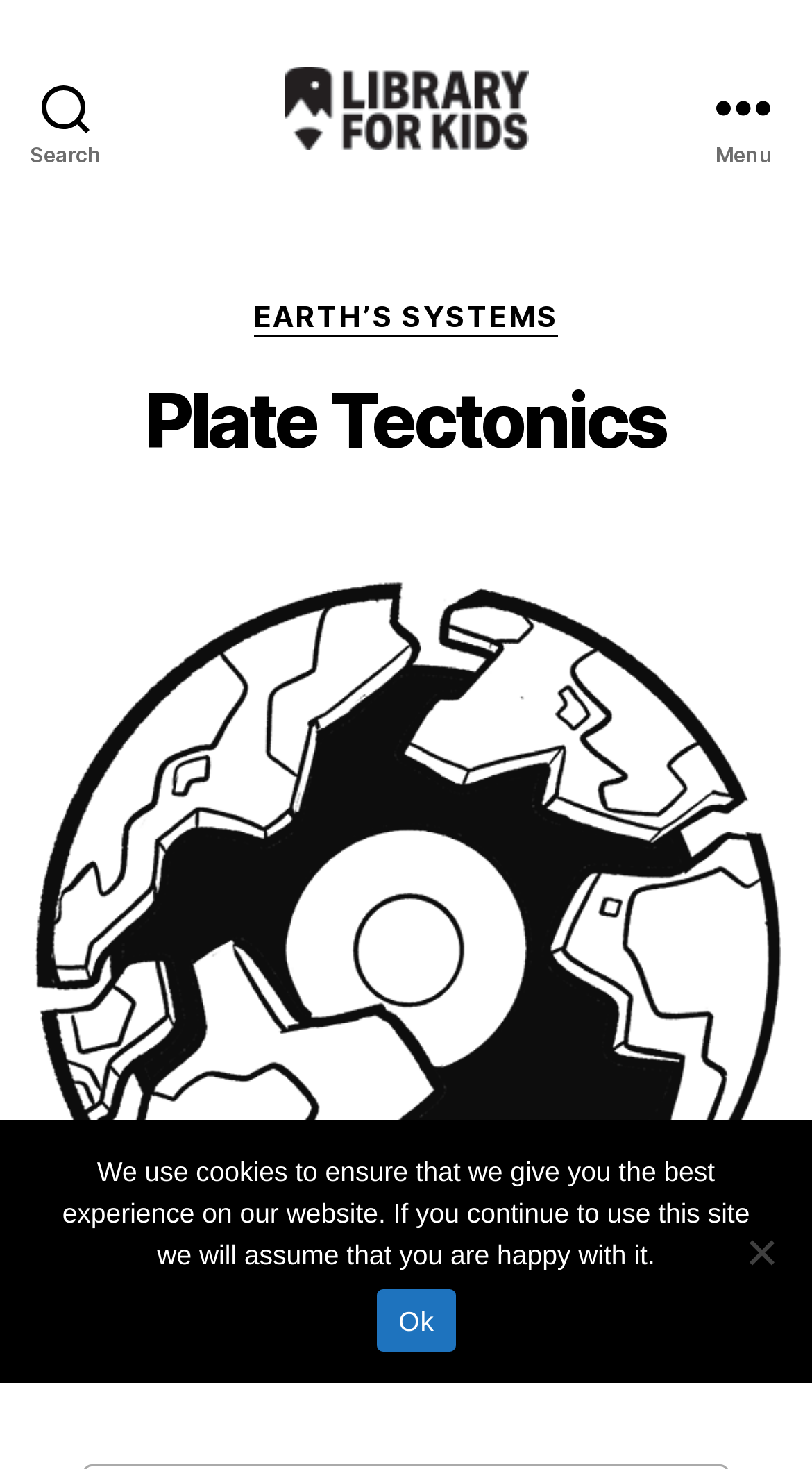Produce an elaborate caption capturing the essence of the webpage.

The webpage is about Plate Tectonics, specifically designed for kids. At the top left corner, there is a search button. Next to it, there is a link and an image, both labeled "Library For Kids". On the top right corner, there is a menu button. 

When the menu button is expanded, a header section appears, containing a static text "Categories" and a link "EARTH'S SYSTEMS". Below it, there is a heading "Plate Tectonics" that spans almost the entire width of the page. 

Below the header section, there is a large figure that occupies most of the page's width and height. 

At the bottom of the page, there is a cookie notice dialog that is not modal. It contains a static text explaining the use of cookies on the website and provides two options: "Ok" and "No". The "Ok" link is located at the bottom center, while the "No" option is at the bottom right corner.